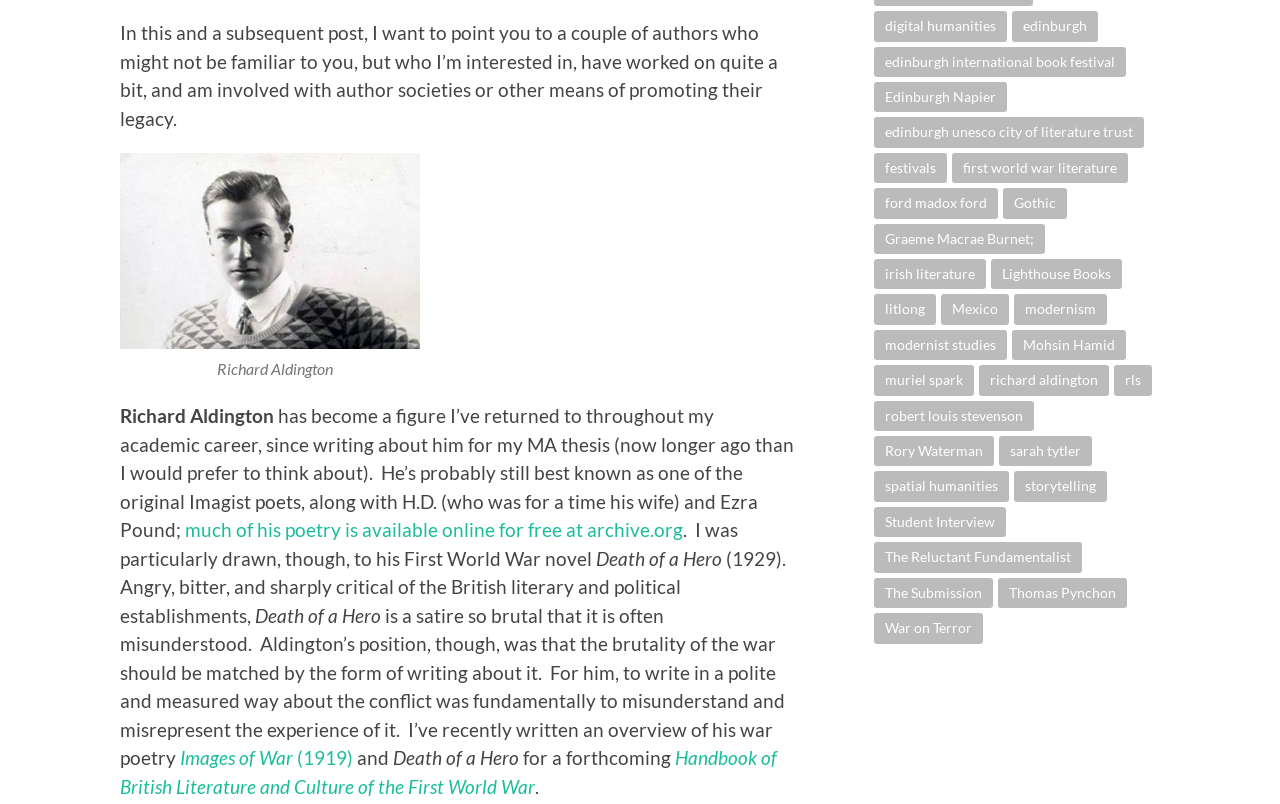Determine the bounding box coordinates for the UI element with the following description: "rls". The coordinates should be four float numbers between 0 and 1, represented as [left, top, right, bottom].

[0.87, 0.454, 0.9, 0.492]